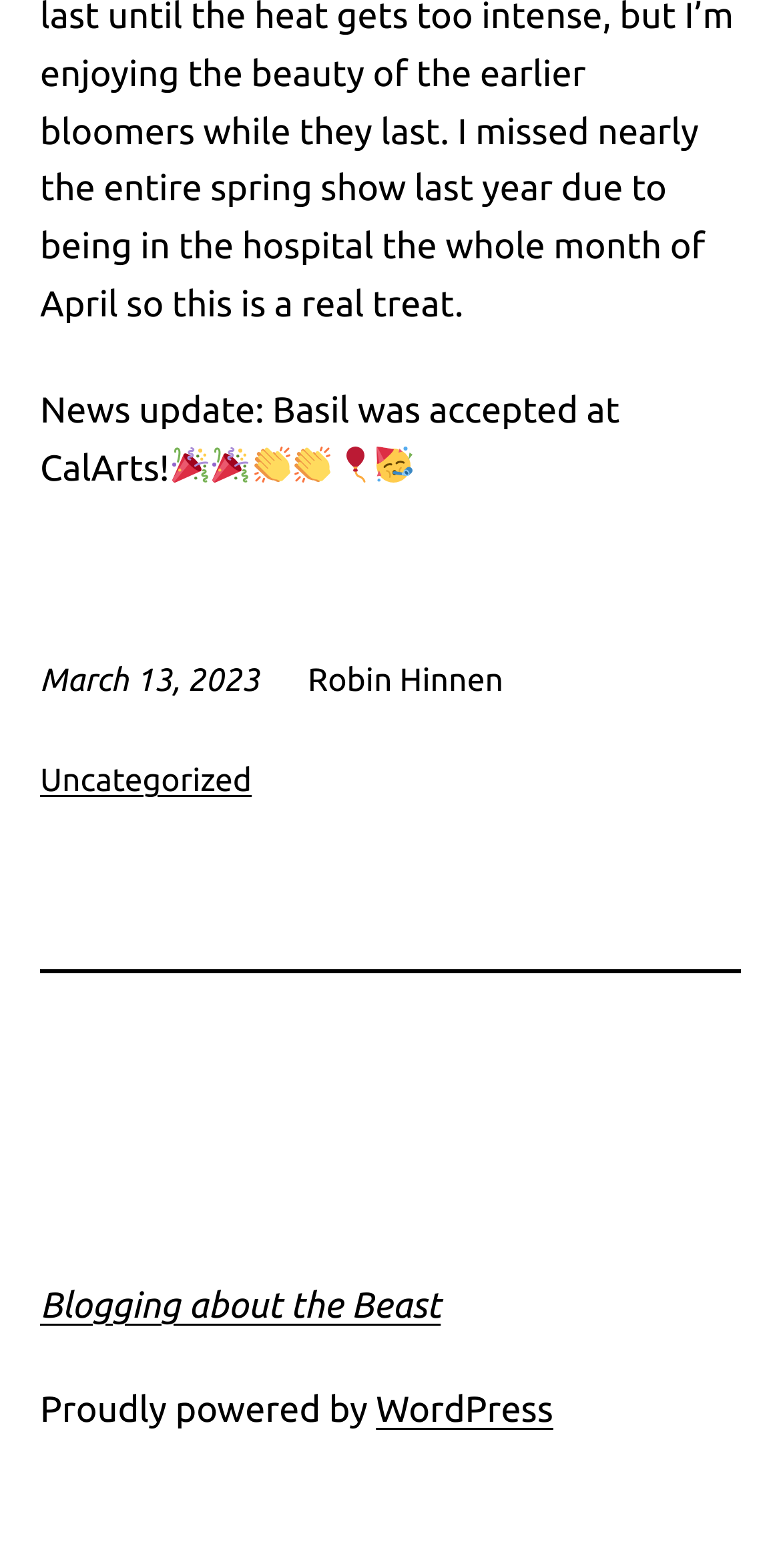Please answer the following question using a single word or phrase: 
What is the date of the news update?

March 13, 2023